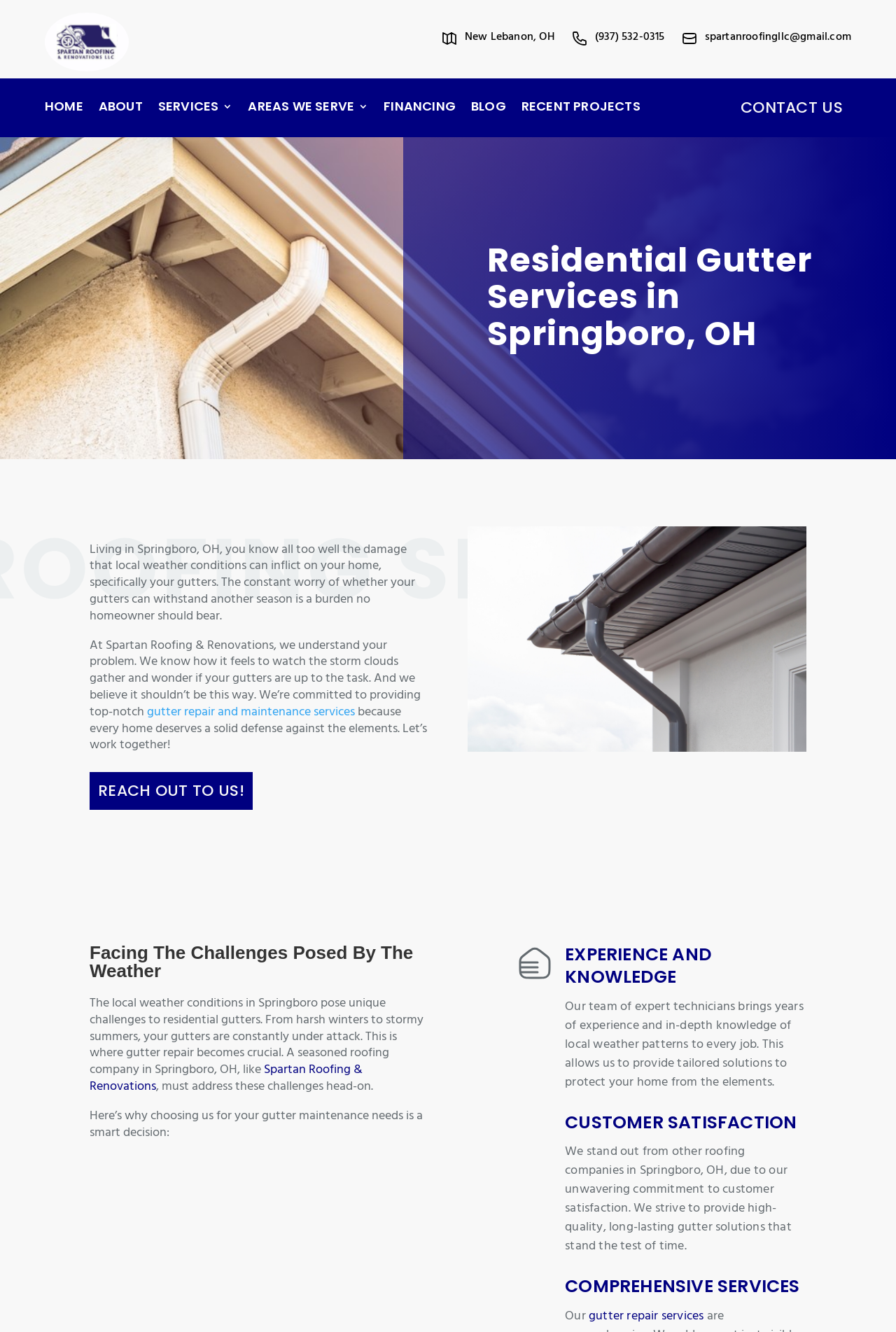Indicate the bounding box coordinates of the element that needs to be clicked to satisfy the following instruction: "Reach out to us for gutter services". The coordinates should be four float numbers between 0 and 1, i.e., [left, top, right, bottom].

[0.1, 0.58, 0.282, 0.608]